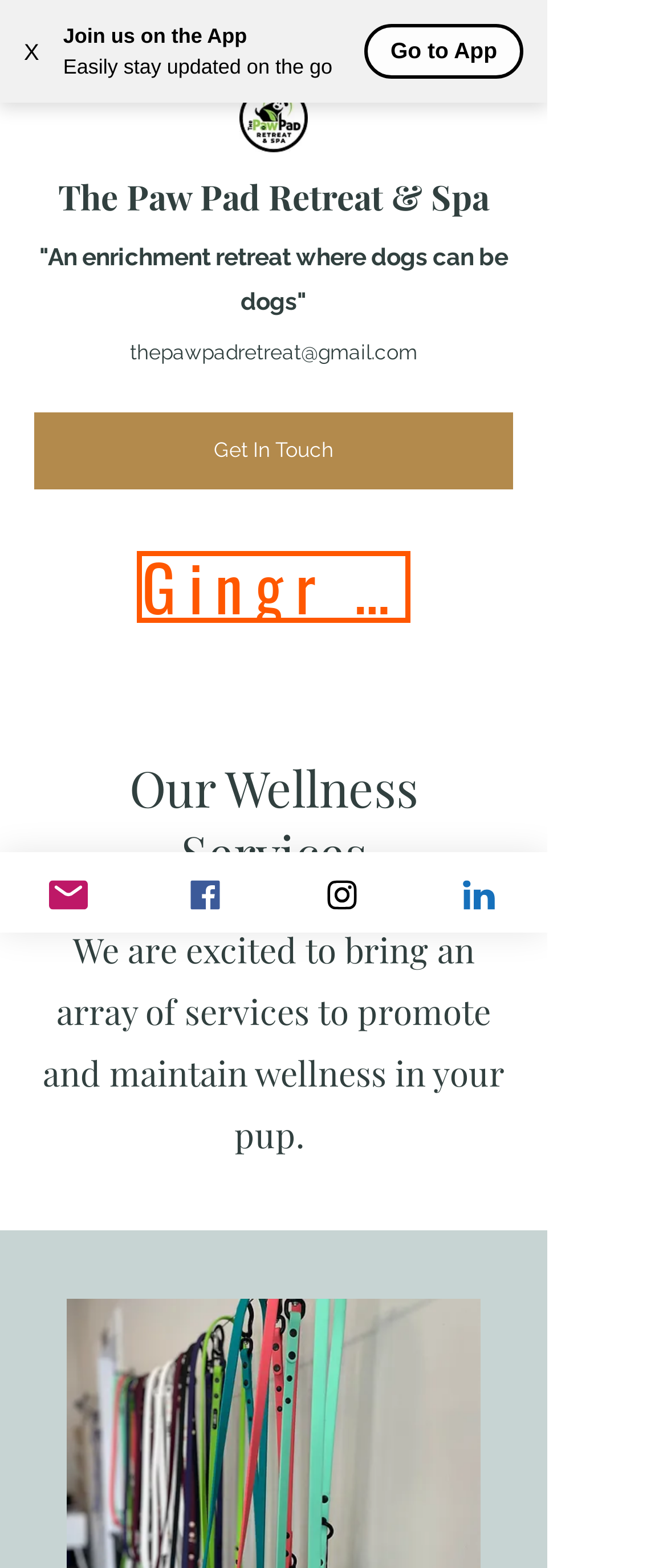Find the primary header on the webpage and provide its text.

Our Wellness Services